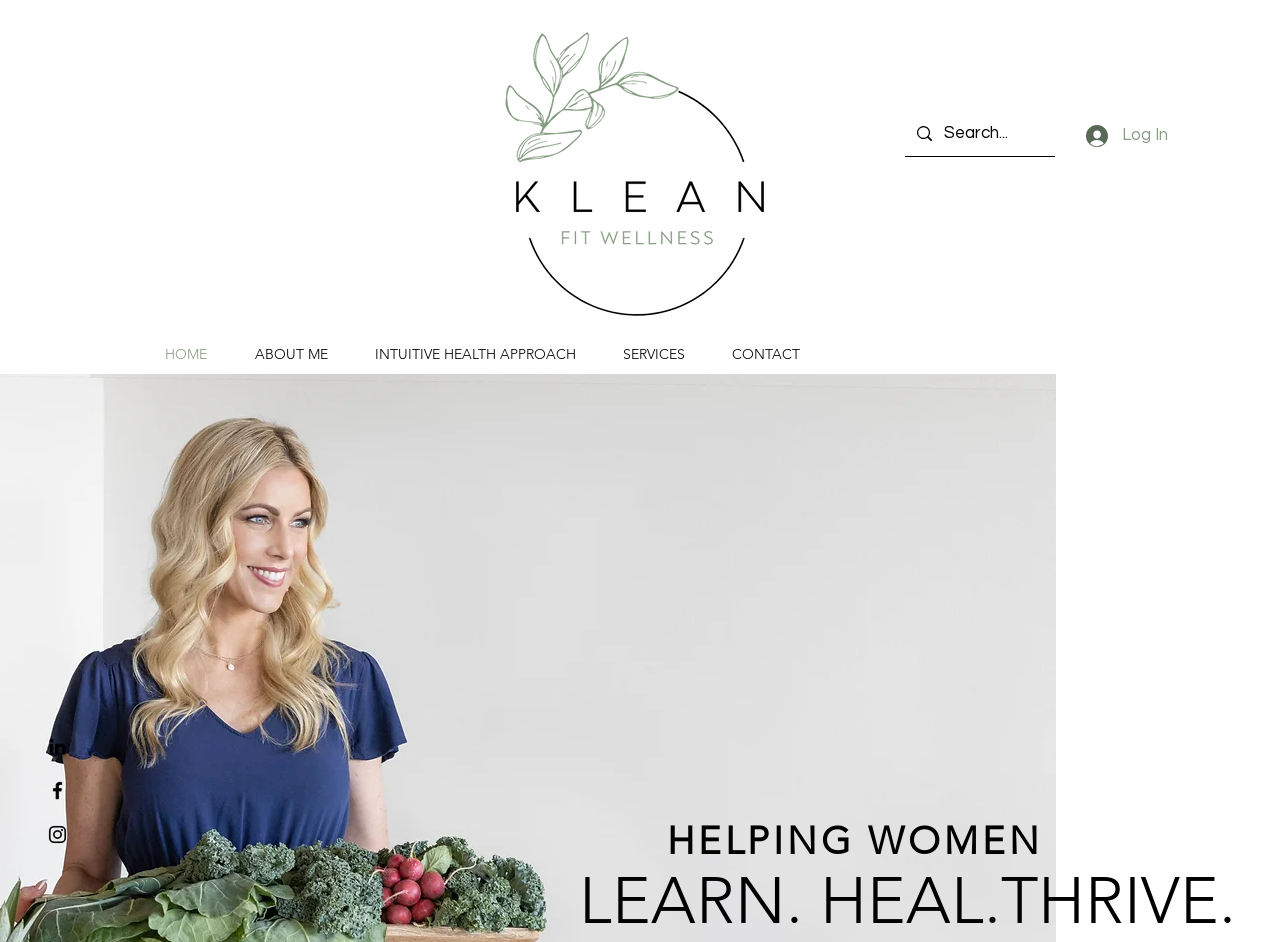Provide a one-word or one-phrase answer to the question:
What is the text on the search box?

Search...